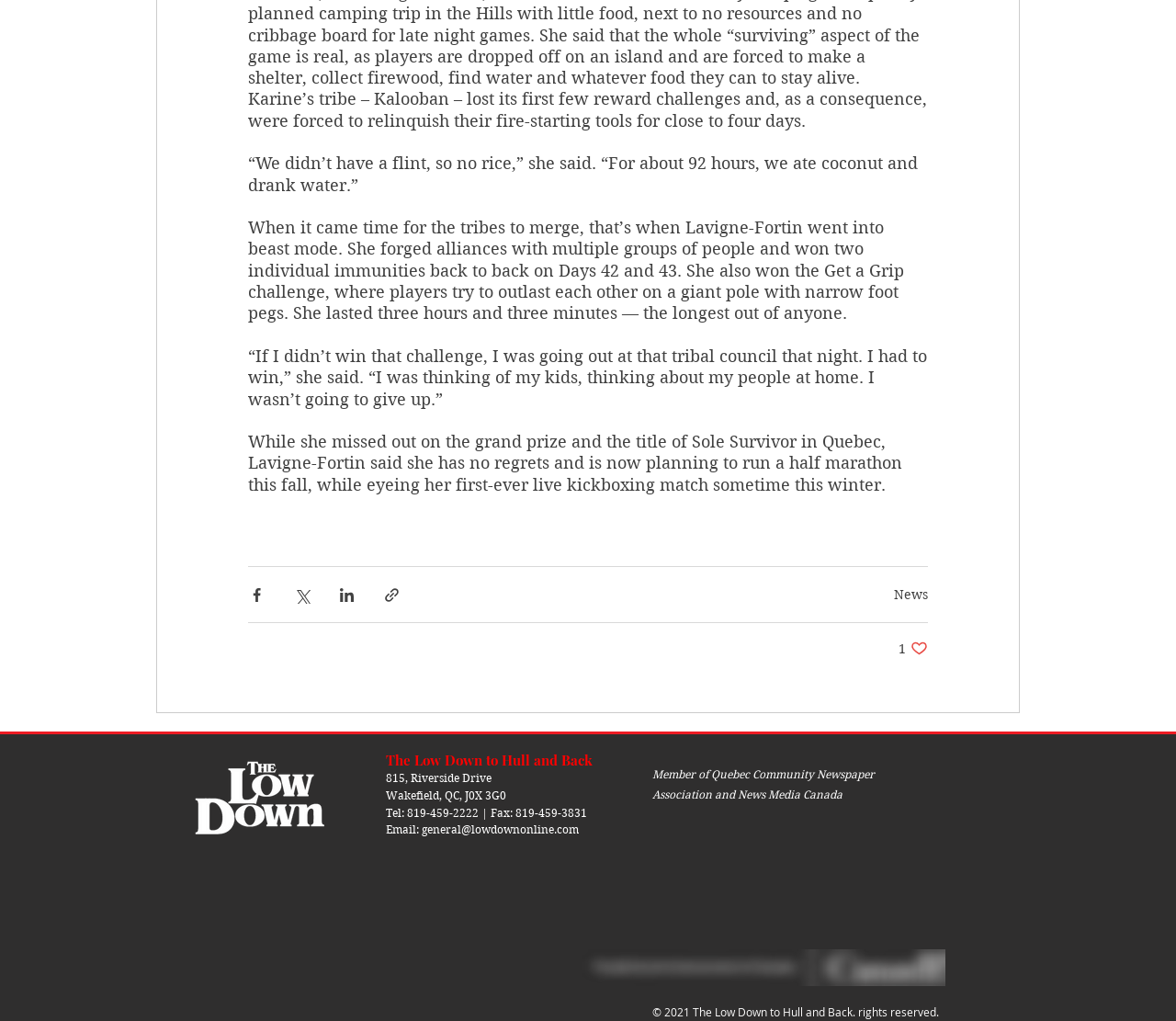Specify the bounding box coordinates of the element's region that should be clicked to achieve the following instruction: "Share via link". The bounding box coordinates consist of four float numbers between 0 and 1, in the format [left, top, right, bottom].

[0.326, 0.574, 0.341, 0.591]